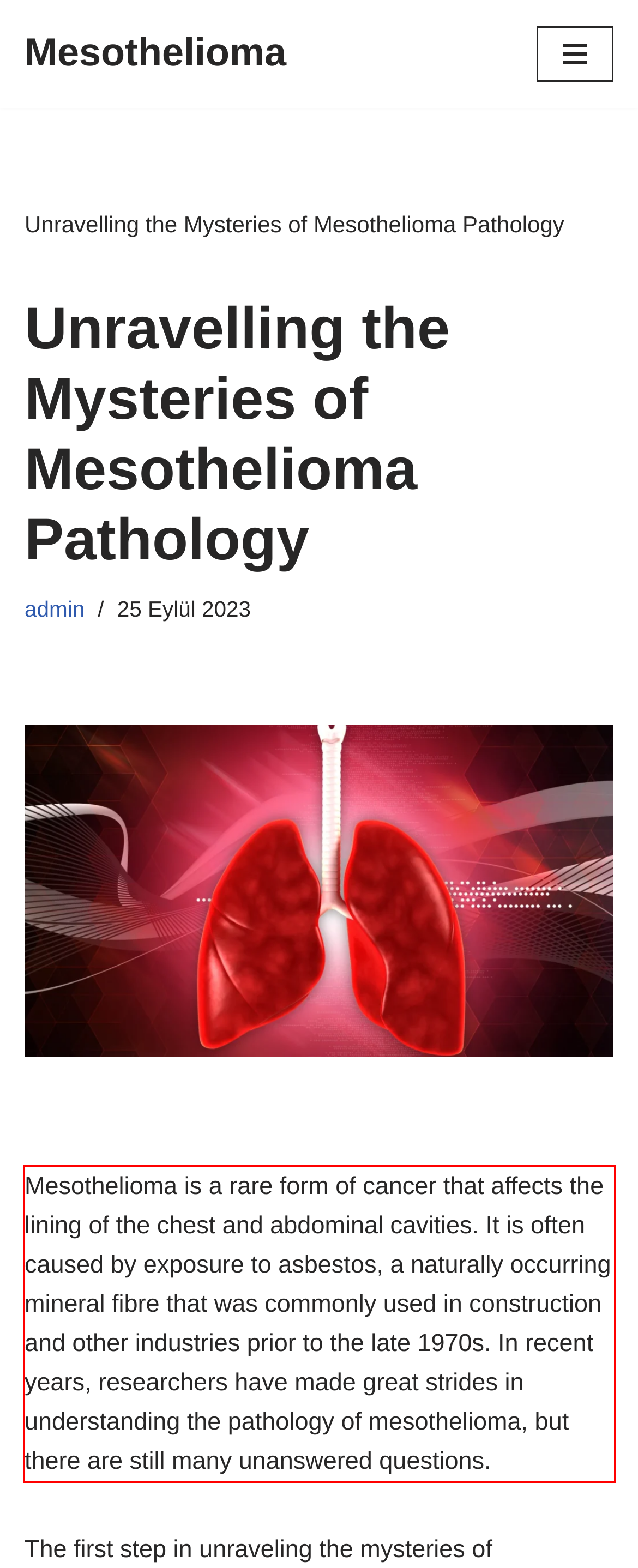The screenshot you have been given contains a UI element surrounded by a red rectangle. Use OCR to read and extract the text inside this red rectangle.

Mesothelioma is a rare form of cancer that affects the lining of the chest and abdominal cavities. It is often caused by exposure to asbestos, a naturally occurring mineral fibre that was commonly used in construction and other industries prior to the late 1970s. In recent years, researchers have made great strides in understanding the pathology of mesothelioma, but there are still many unanswered questions.